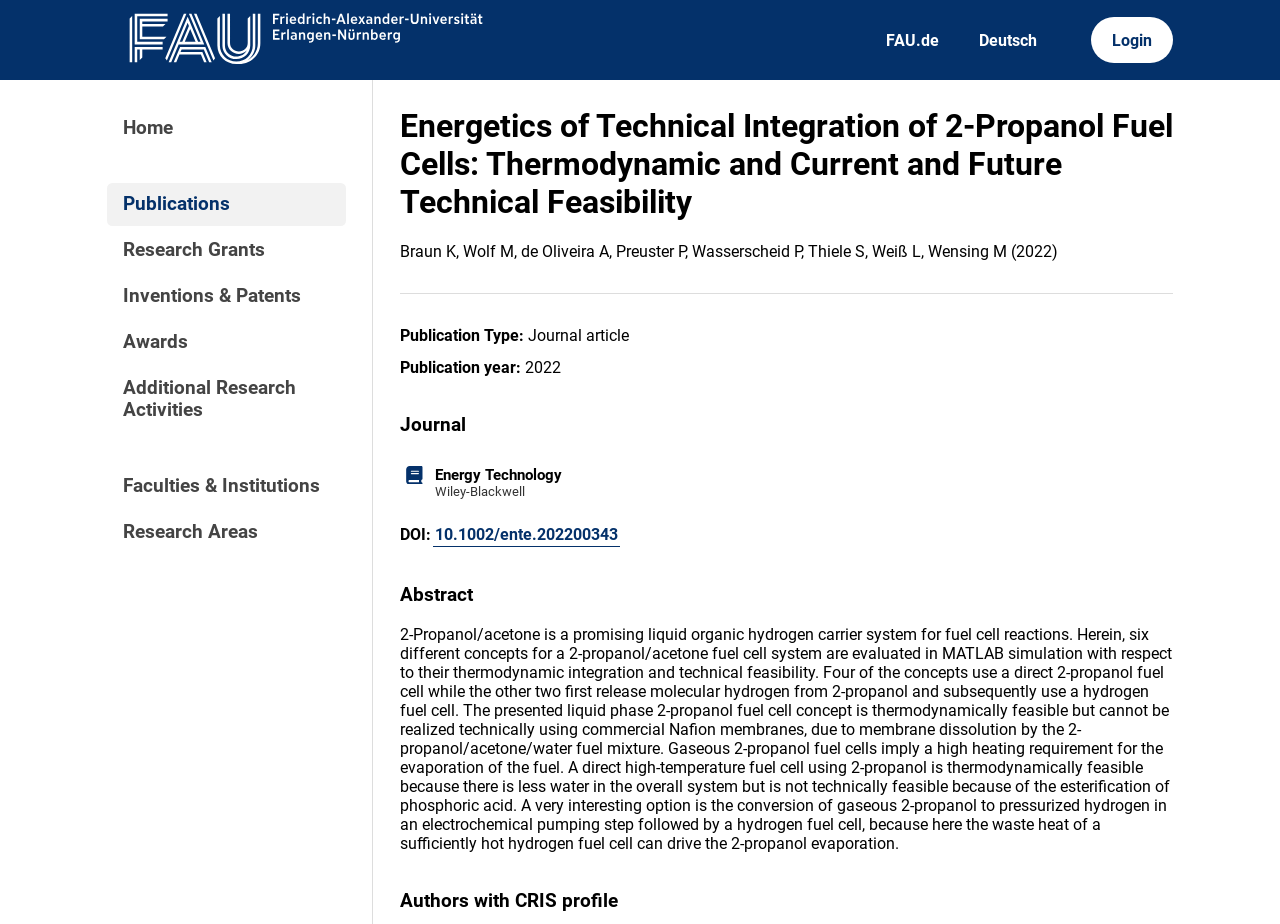How many concepts for a 2-propanol/acetone fuel cell system are evaluated?
Can you give a detailed and elaborate answer to the question?

The number of concepts for a 2-propanol/acetone fuel cell system being evaluated can be determined by reading the abstract of the article, which mentions that 'six different concepts for a 2-propanol/acetone fuel cell system are evaluated'.